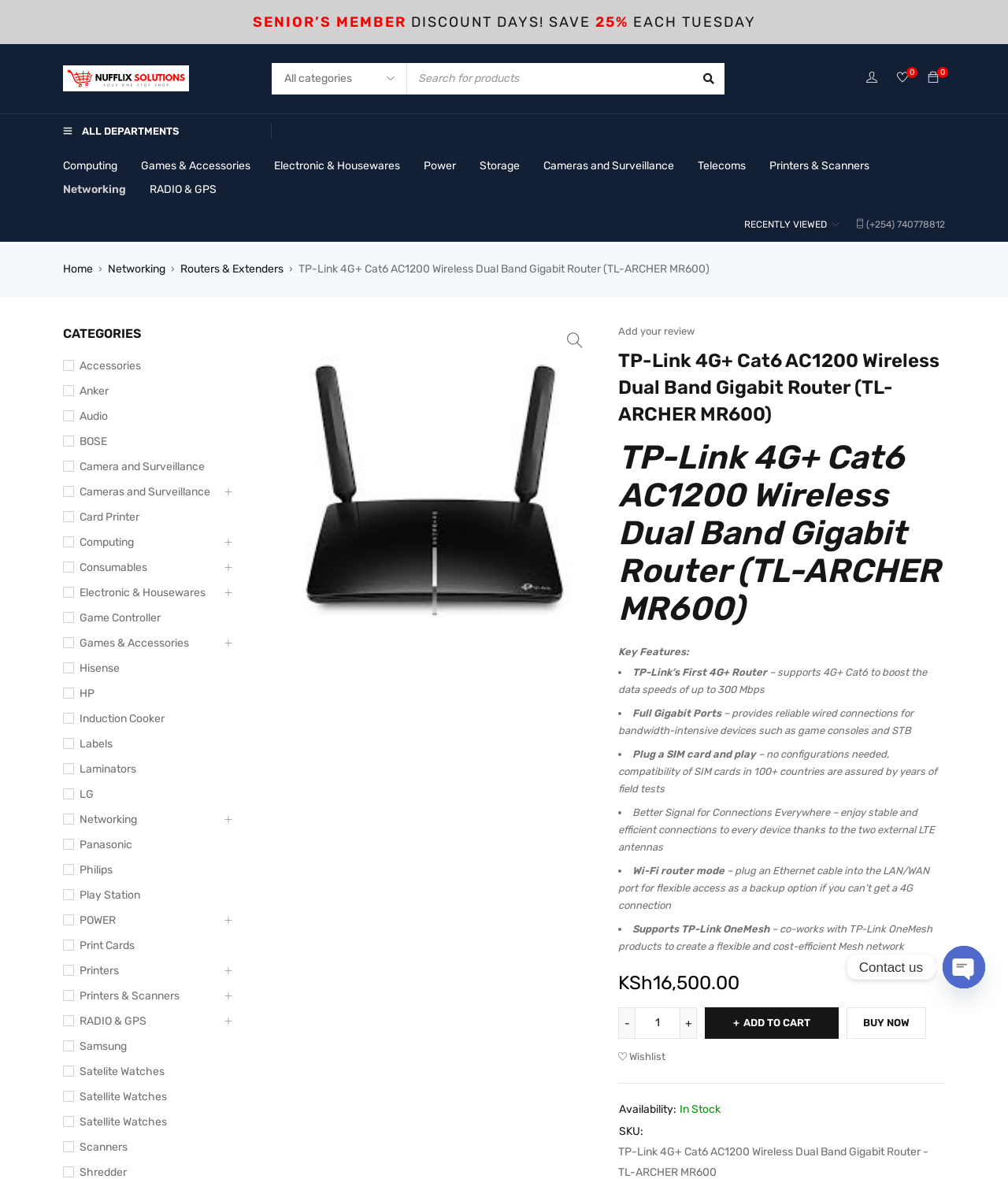Respond to the question below with a single word or phrase: What is the discount for senior members?

25%